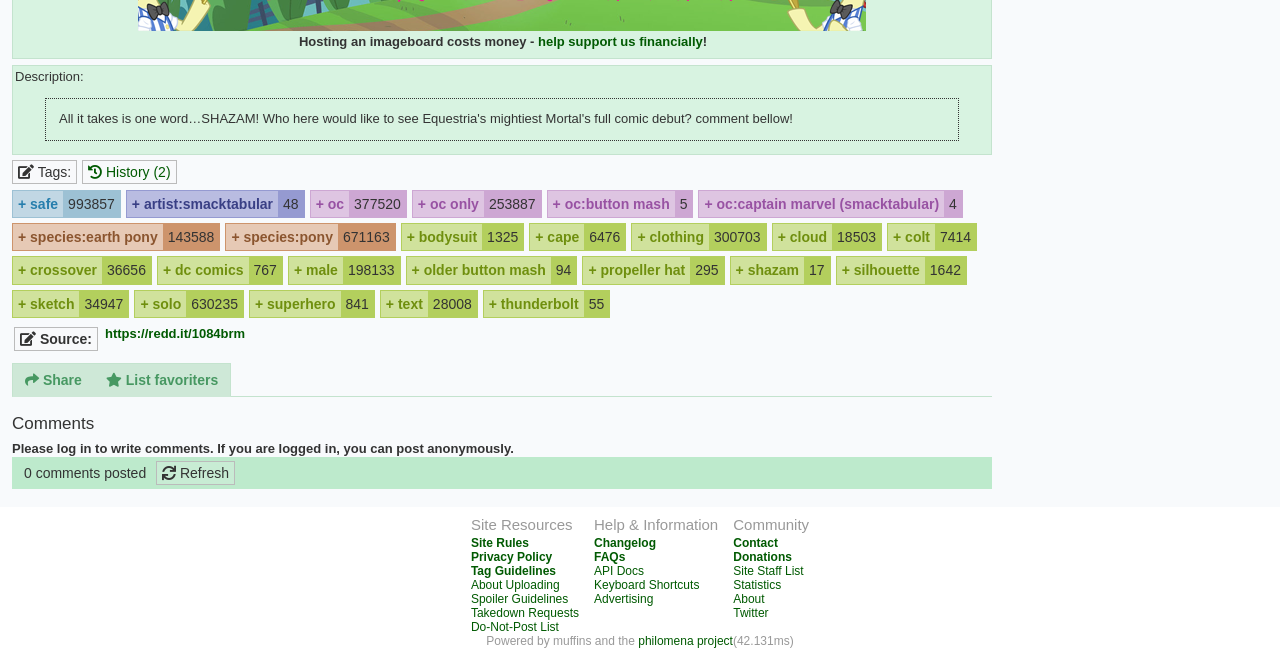Locate the bounding box coordinates of the element that needs to be clicked to carry out the instruction: "Filter by safe". The coordinates should be given as four float numbers ranging from 0 to 1, i.e., [left, top, right, bottom].

[0.023, 0.298, 0.045, 0.323]